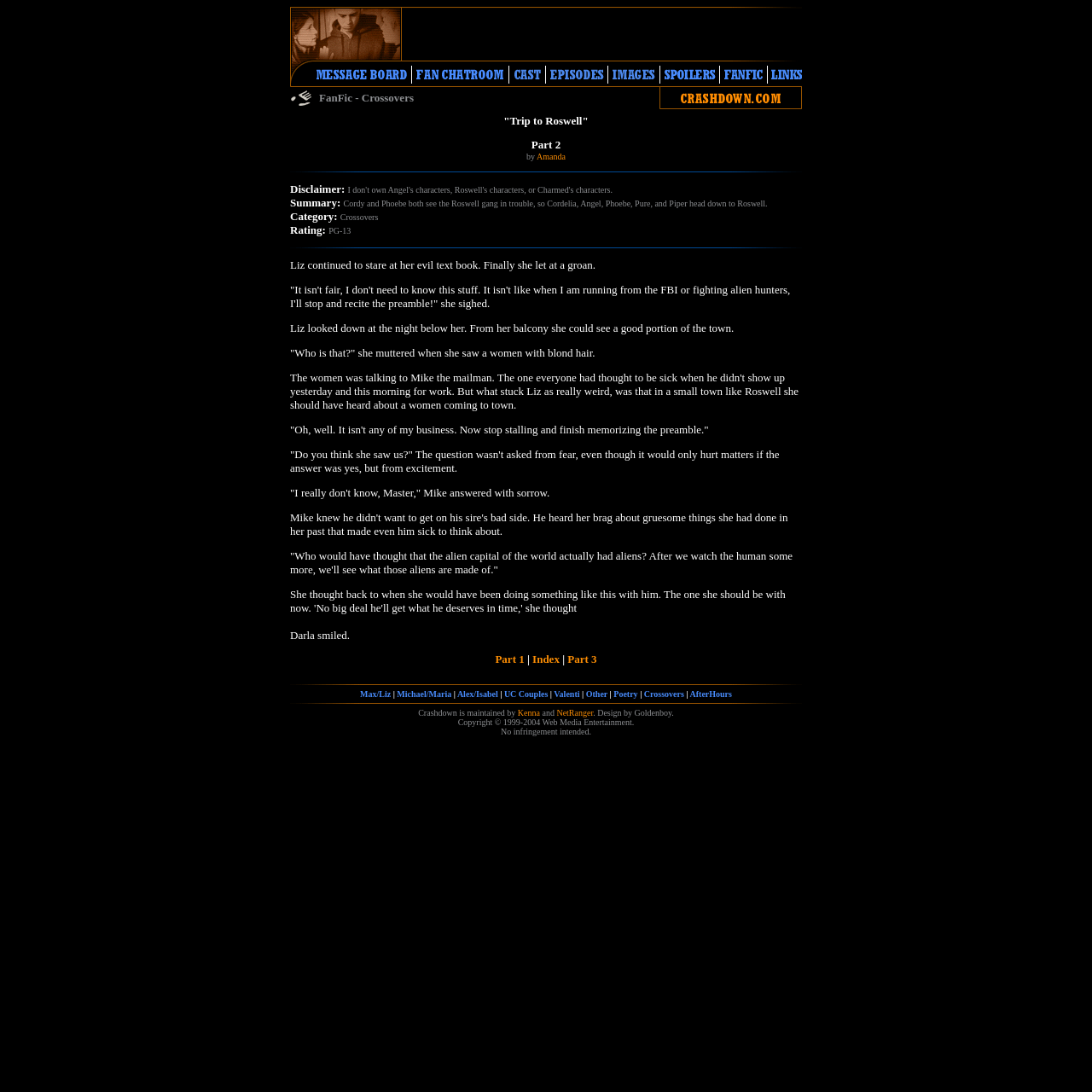Based on the image, please elaborate on the answer to the following question:
What is the name of the character who is staring at an evil textbook?

I found the character's name by analyzing the text in the LayoutTableCell element which describes the scene where Liz is staring at an evil textbook.